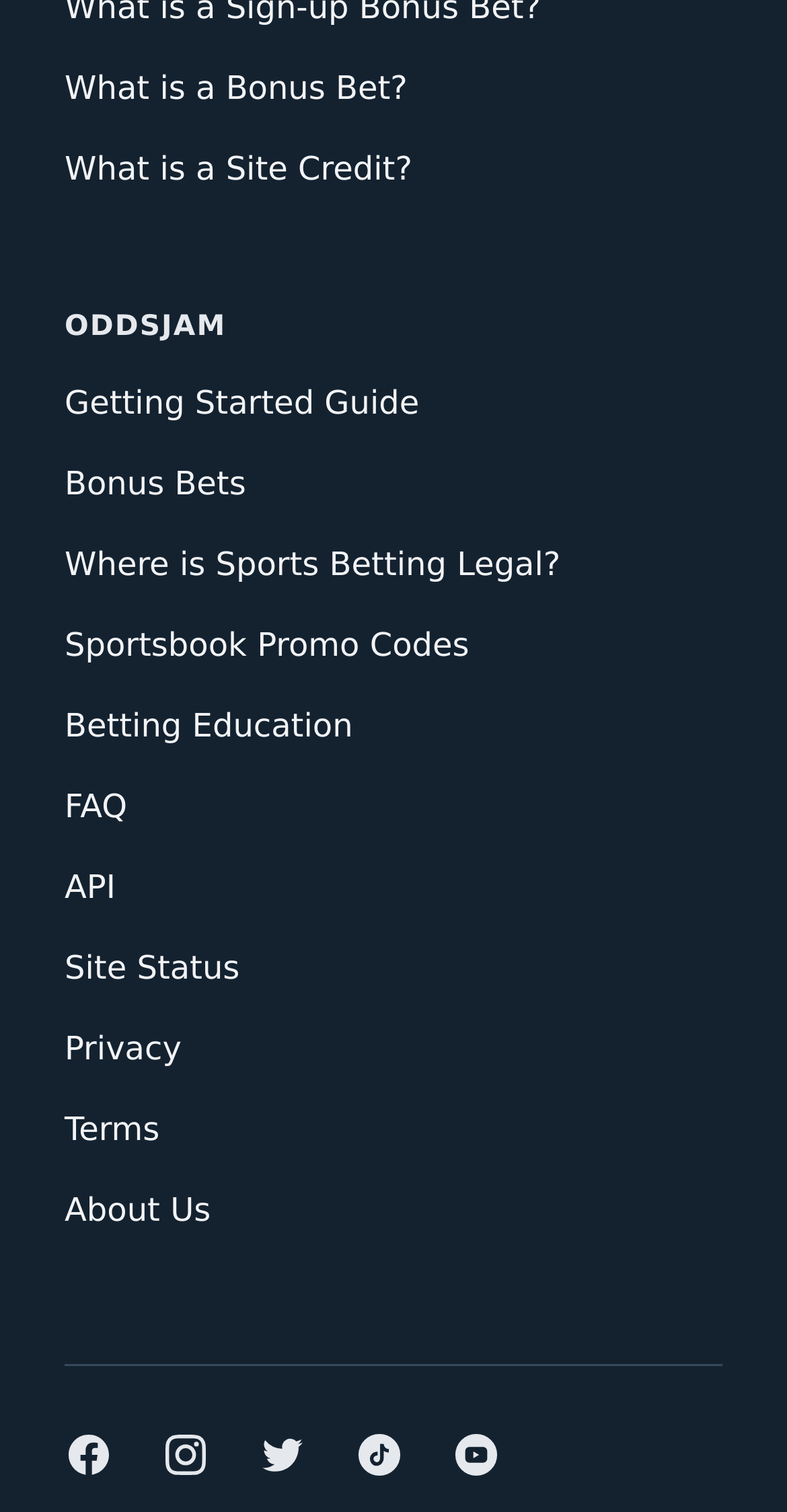Give a concise answer using only one word or phrase for this question:
How many social media links are present at the bottom of the webpage?

5